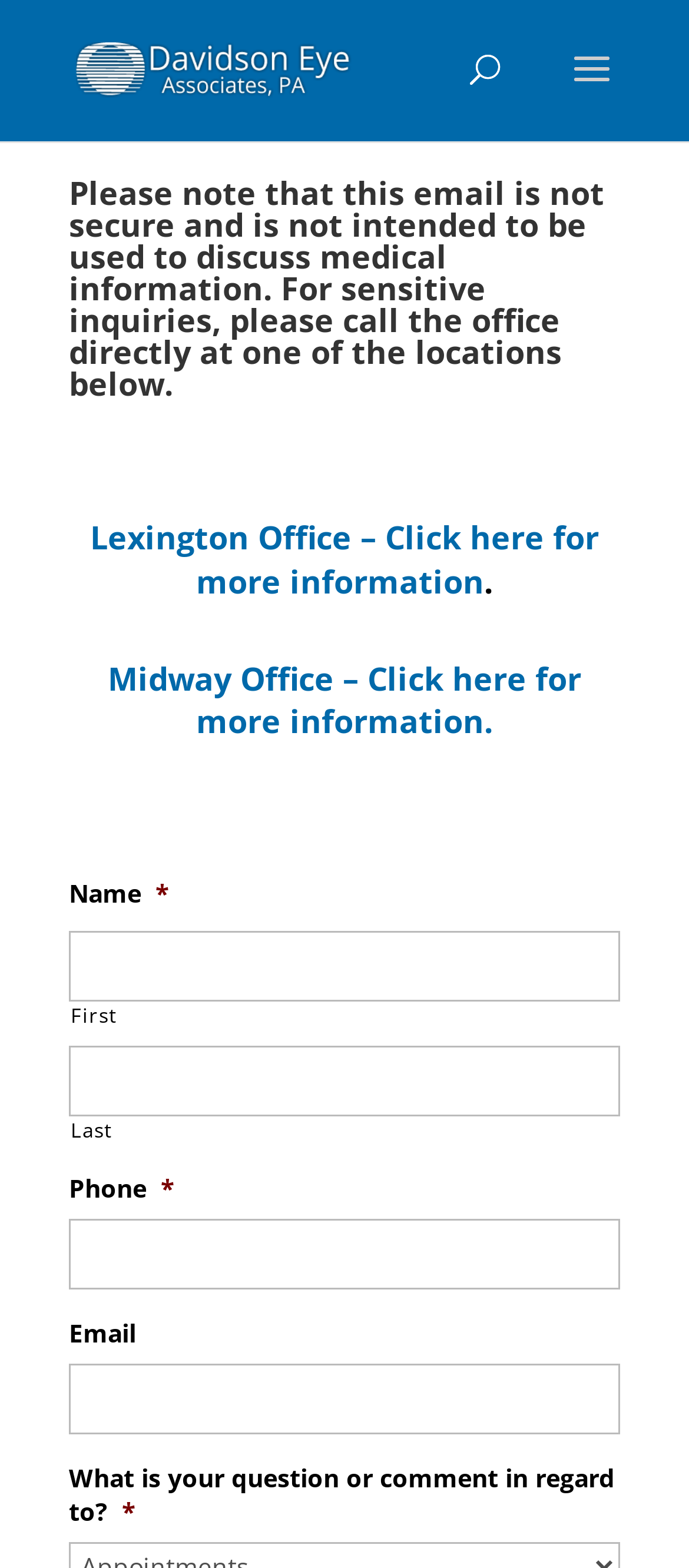What is required to submit the contact form?
Offer a detailed and exhaustive answer to the question.

The contact form has several fields, including Name, Last, Phone, and Email. The fields marked with an asterisk (*) are required, which are Name, Last, and Phone.